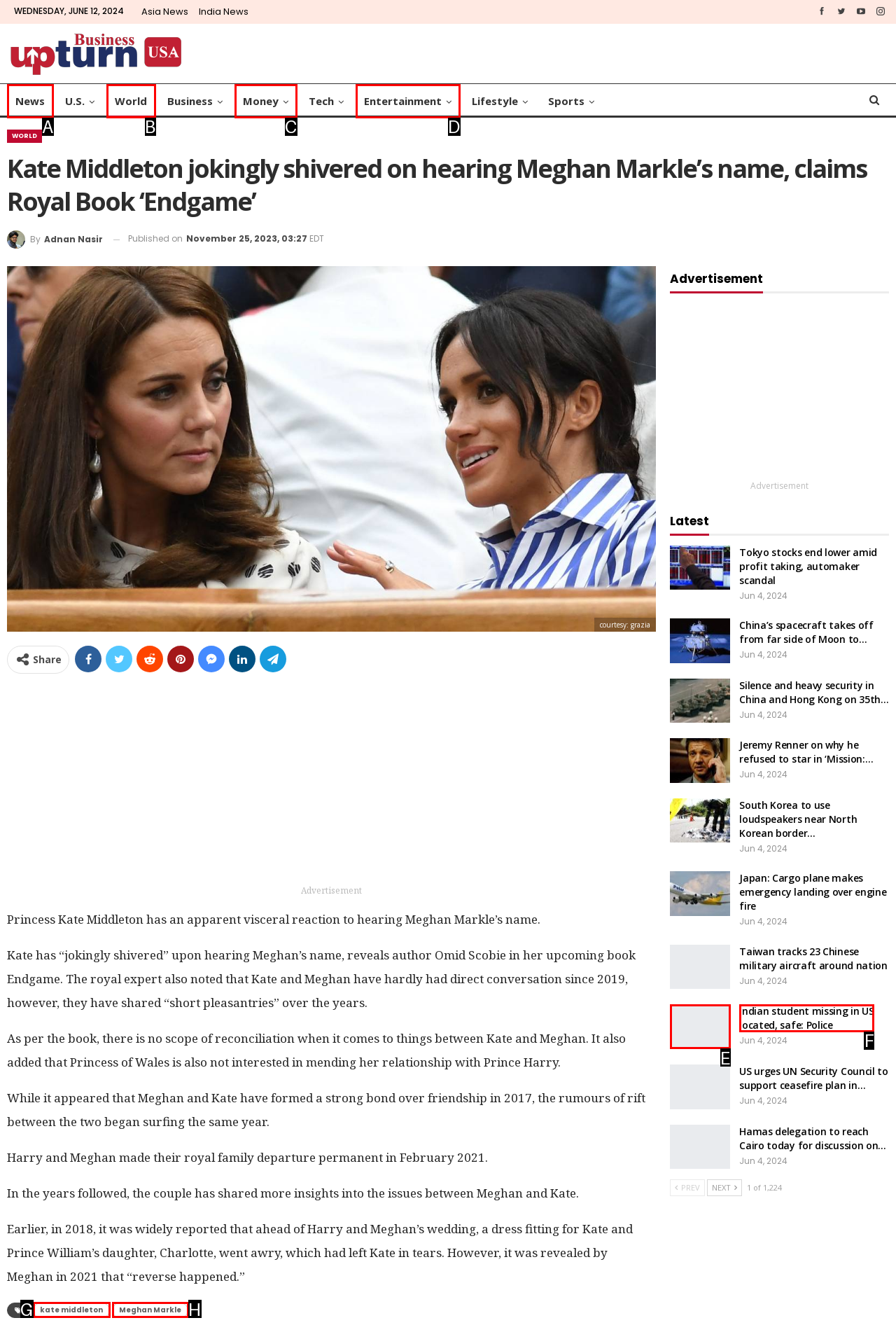Identify the letter that best matches this UI element description: Entertainment
Answer with the letter from the given options.

D